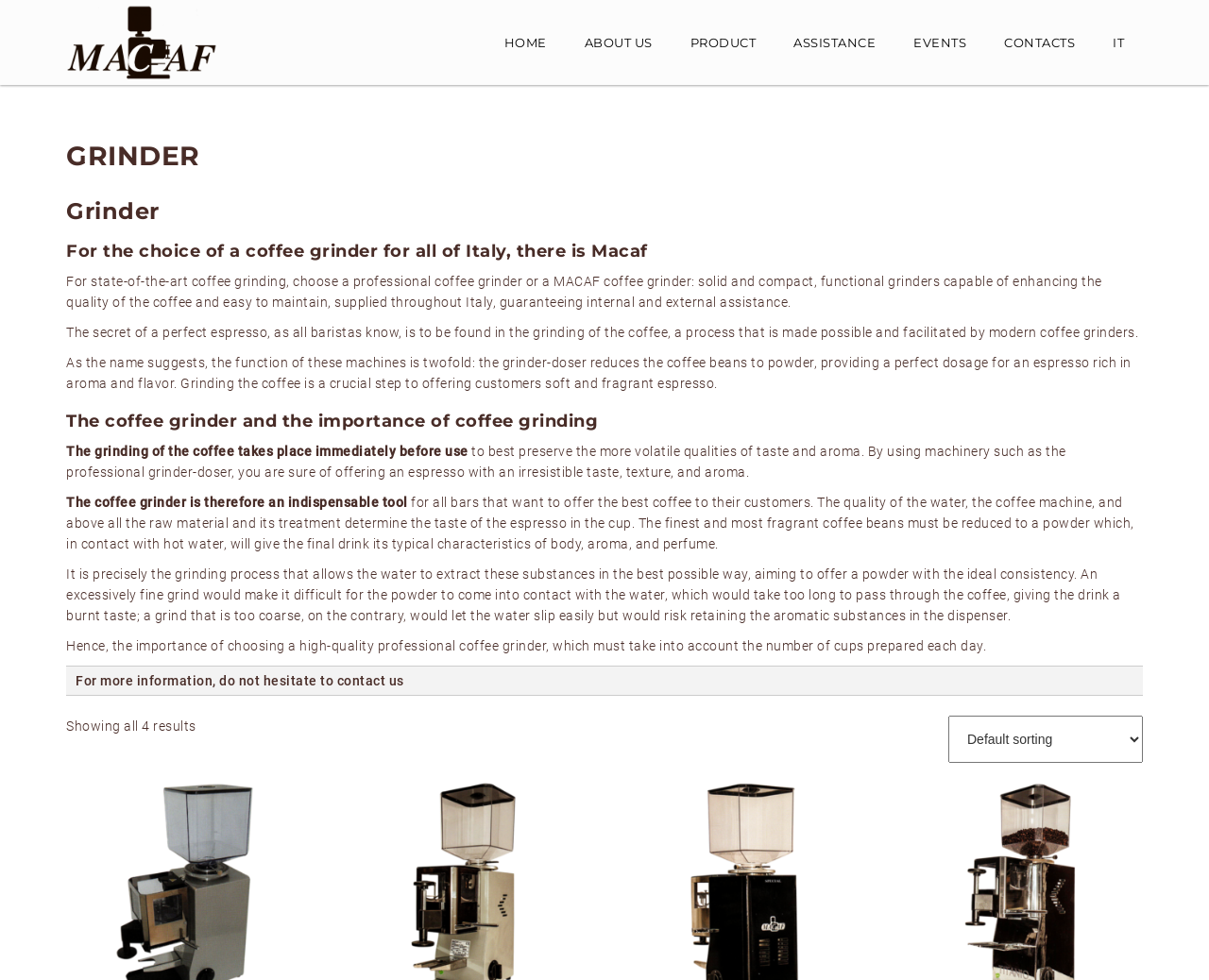Determine the bounding box coordinates of the clickable element necessary to fulfill the instruction: "Click the CONTACTS link". Provide the coordinates as four float numbers within the 0 to 1 range, i.e., [left, top, right, bottom].

[0.83, 0.035, 0.889, 0.056]